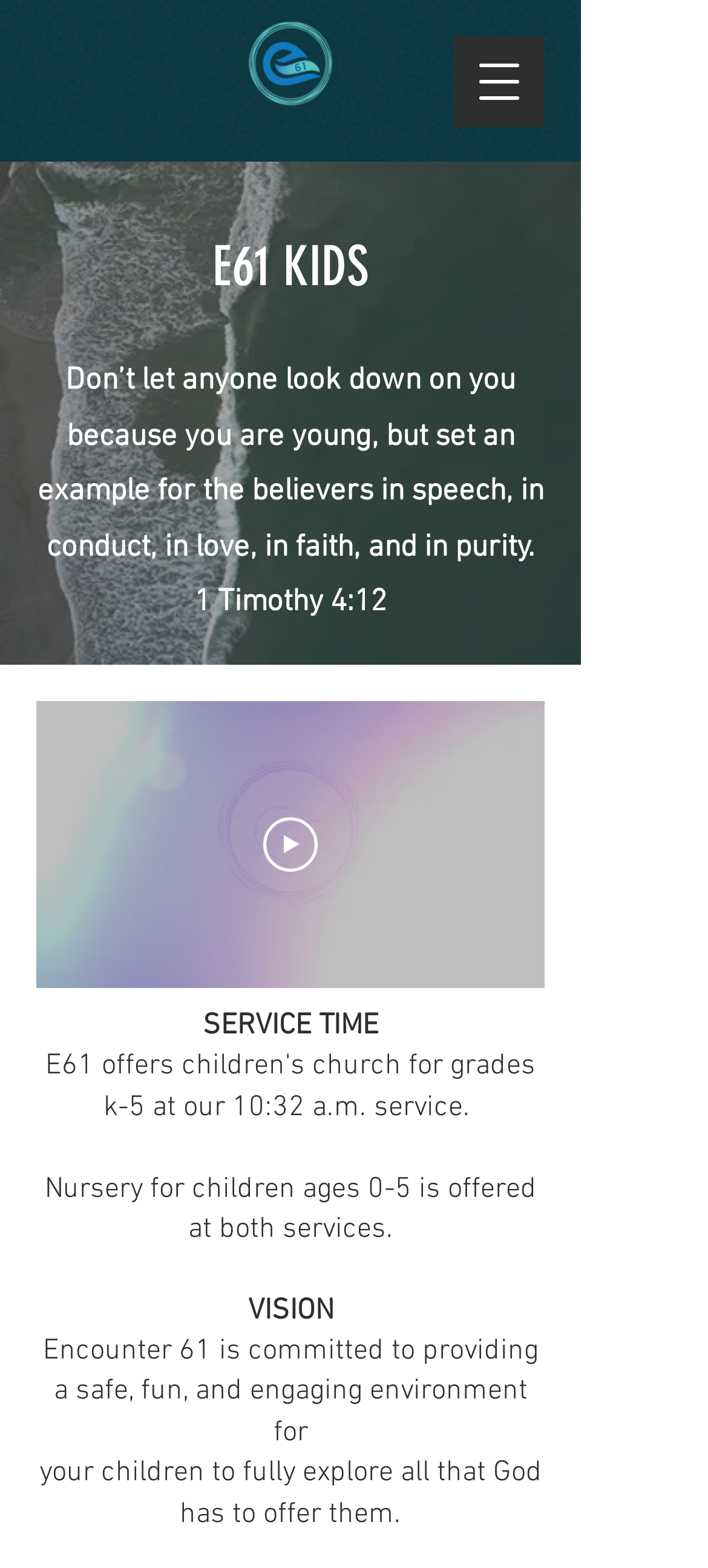What is the name of the organization?
Could you answer the question with a detailed and thorough explanation?

The name of the organization can be found in the heading element 'E61 KIDS' which is located at the top of the webpage, indicating that the webpage is related to E61 KIDS organization.